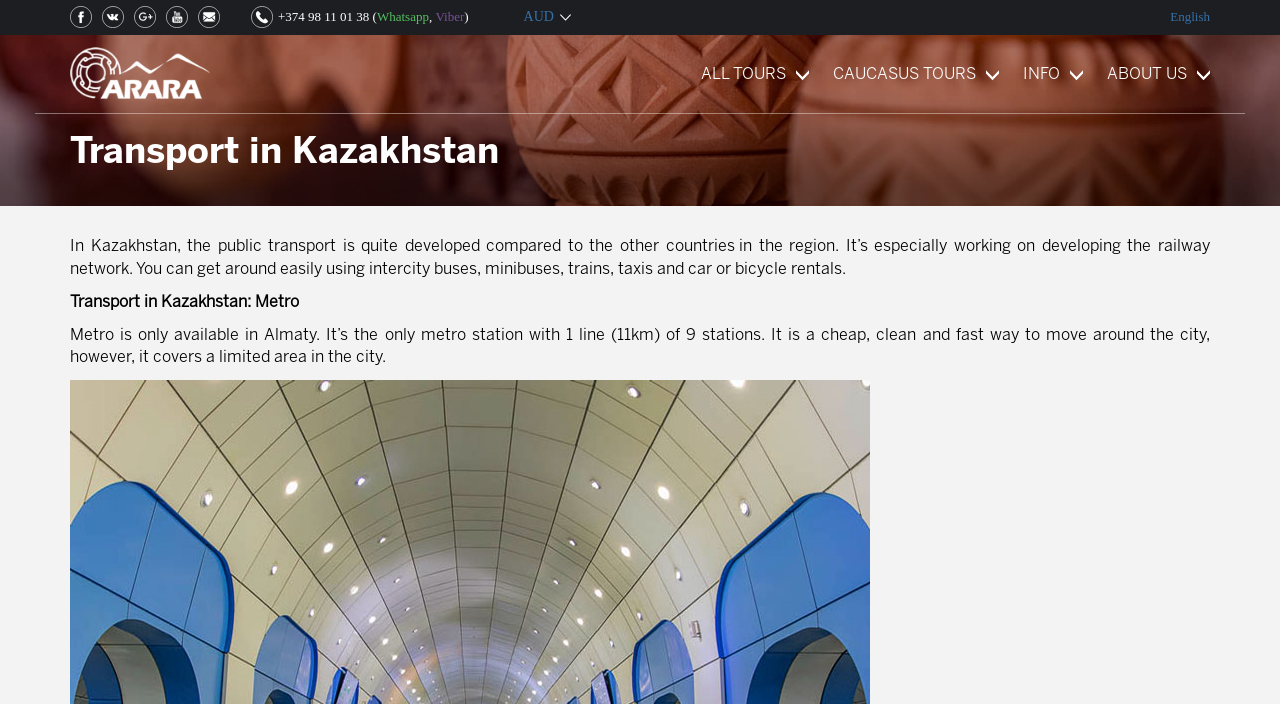What is the primary mode of transport being developed in Kazakhstan?
Based on the screenshot, provide your answer in one word or phrase.

Railway network